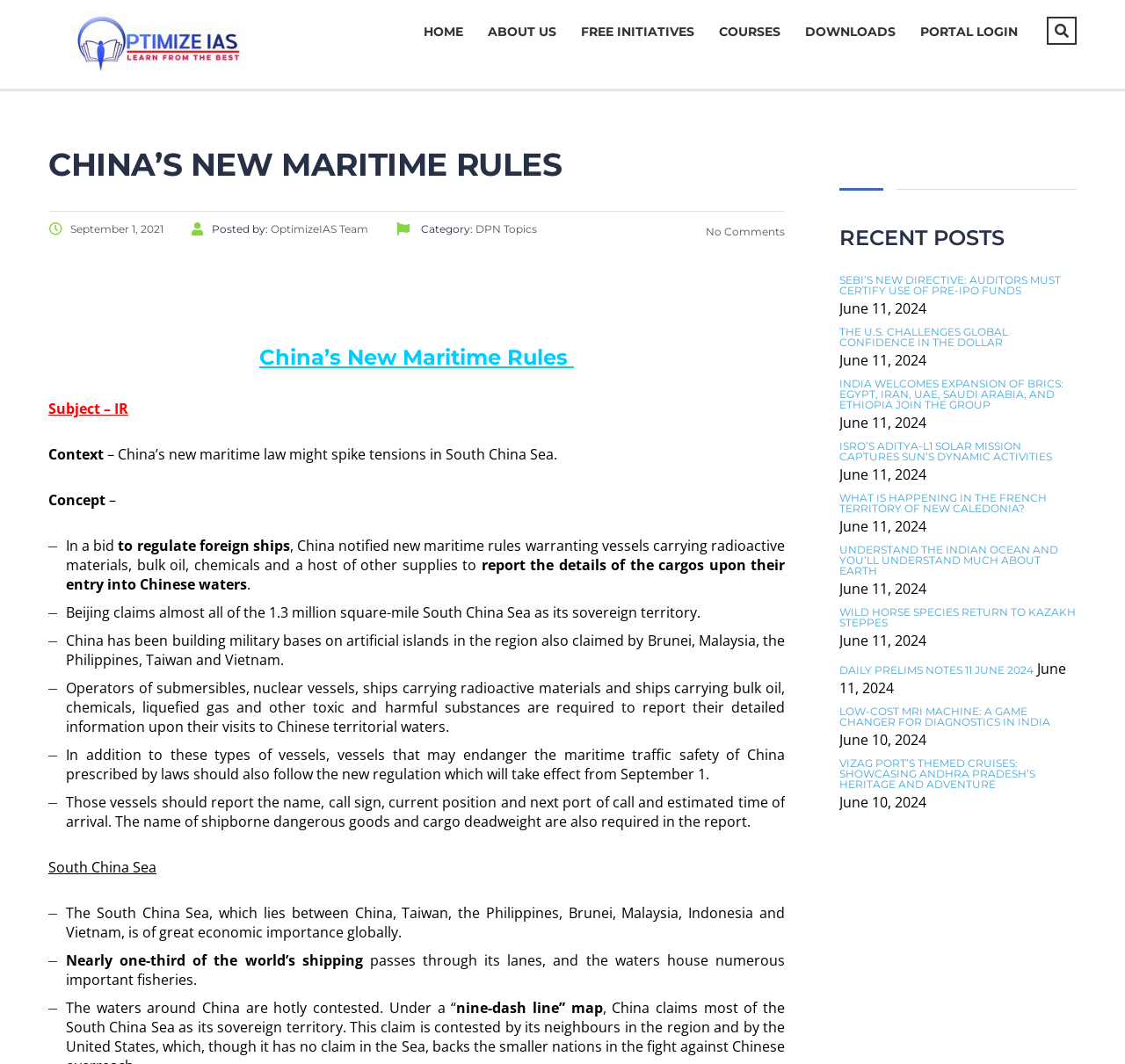What is the name of the maritime law mentioned in the post? Based on the image, give a response in one word or a short phrase.

China’s new maritime law